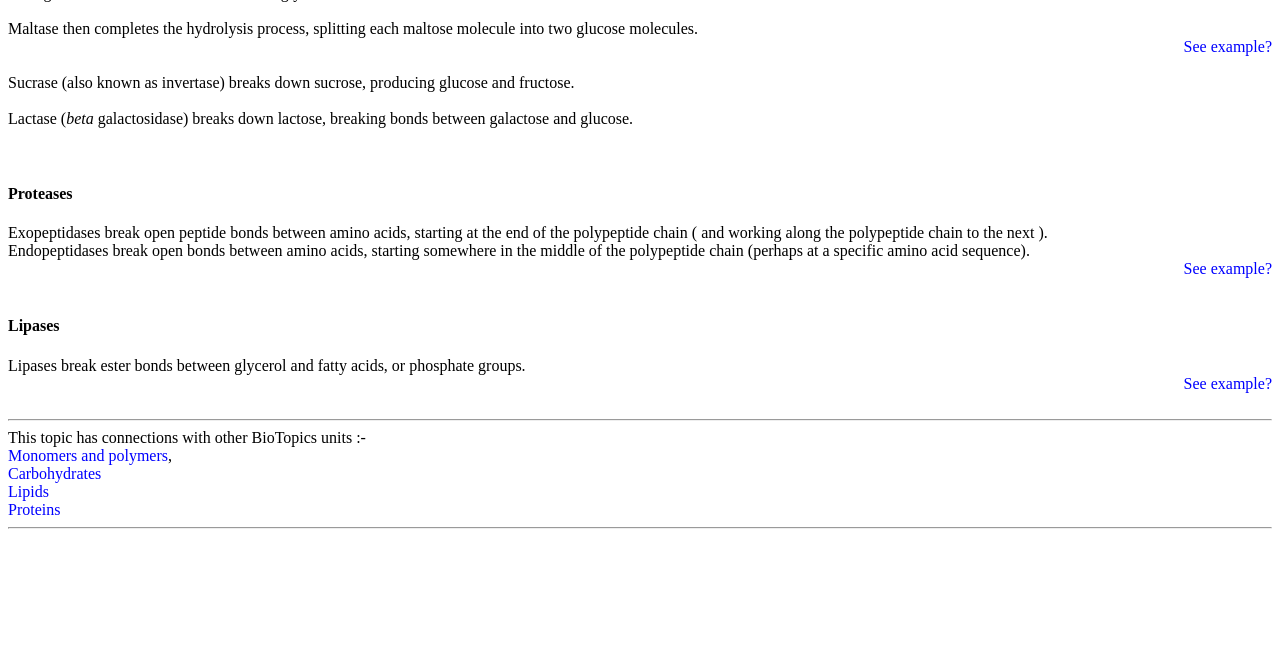Please provide the bounding box coordinates for the element that needs to be clicked to perform the following instruction: "Click to see example". The coordinates should be given as four float numbers between 0 and 1, i.e., [left, top, right, bottom].

[0.925, 0.392, 0.994, 0.418]